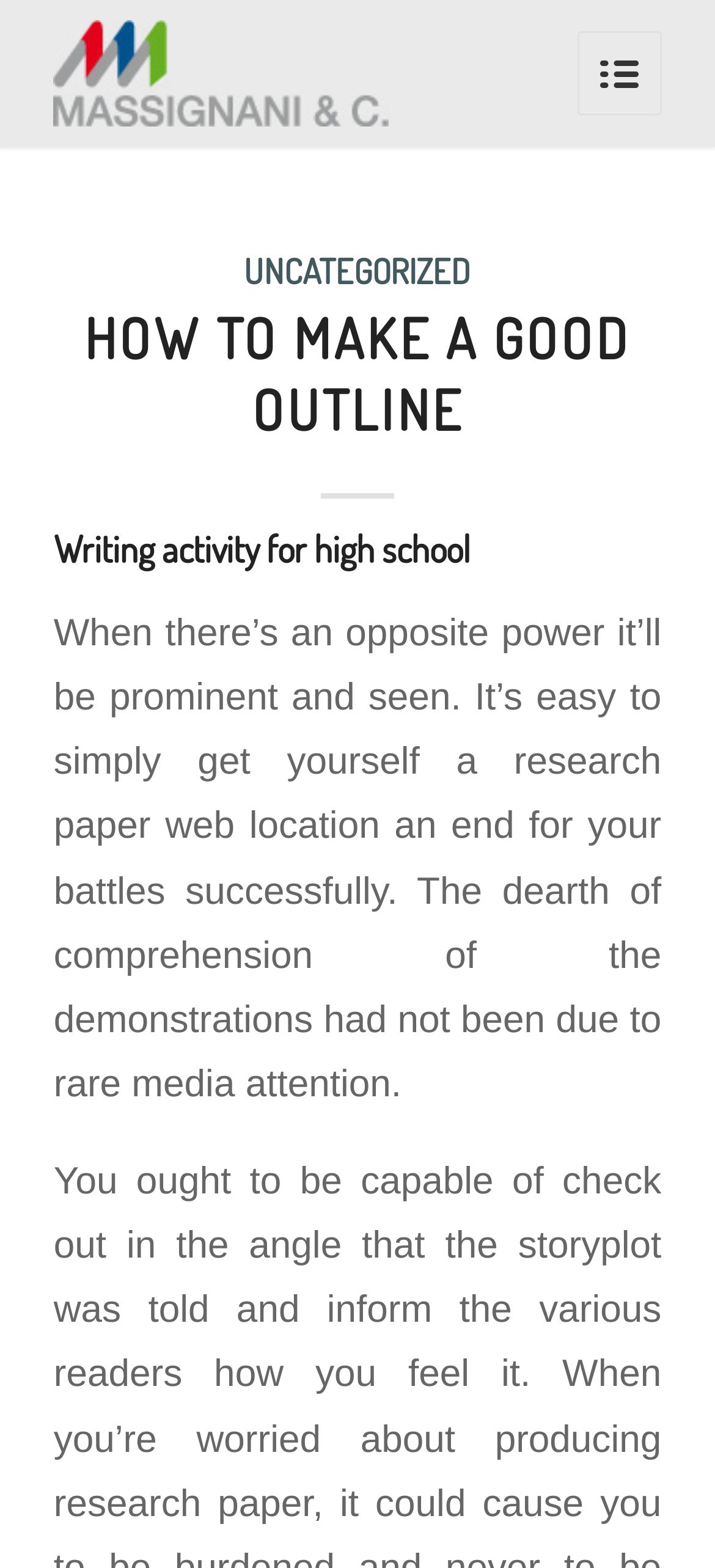Using the elements shown in the image, answer the question comprehensively: What is the purpose of the webpage?

The main heading 'HOW TO MAKE A GOOD OUTLINE' and the text that follows suggest that the purpose of the webpage is to provide guidance or instructions on how to create a good outline. The webpage appears to be a resource or tutorial for individuals who need help with this topic.